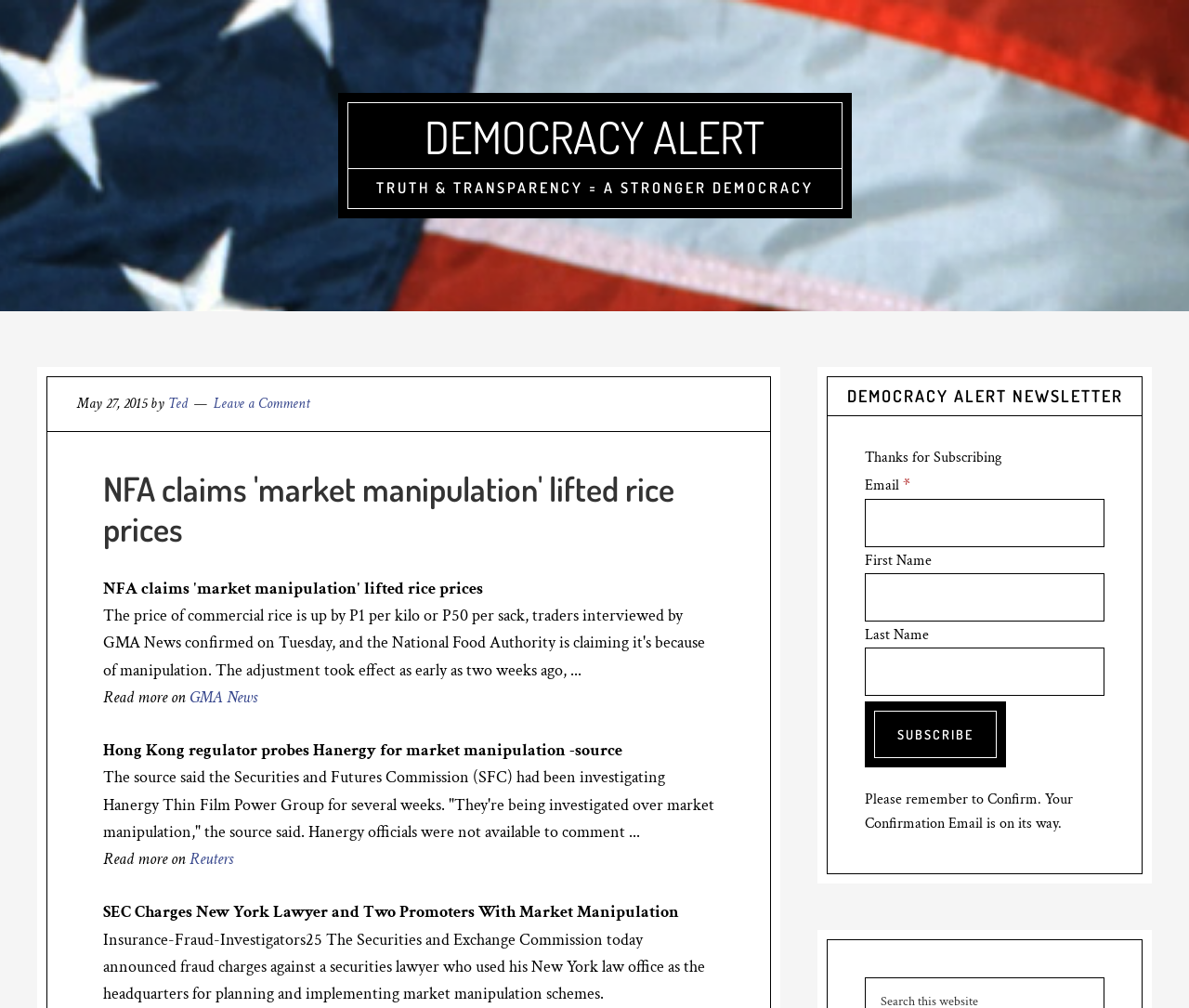Find the bounding box coordinates for the element described here: "Democracy Alert".

[0.357, 0.108, 0.643, 0.163]